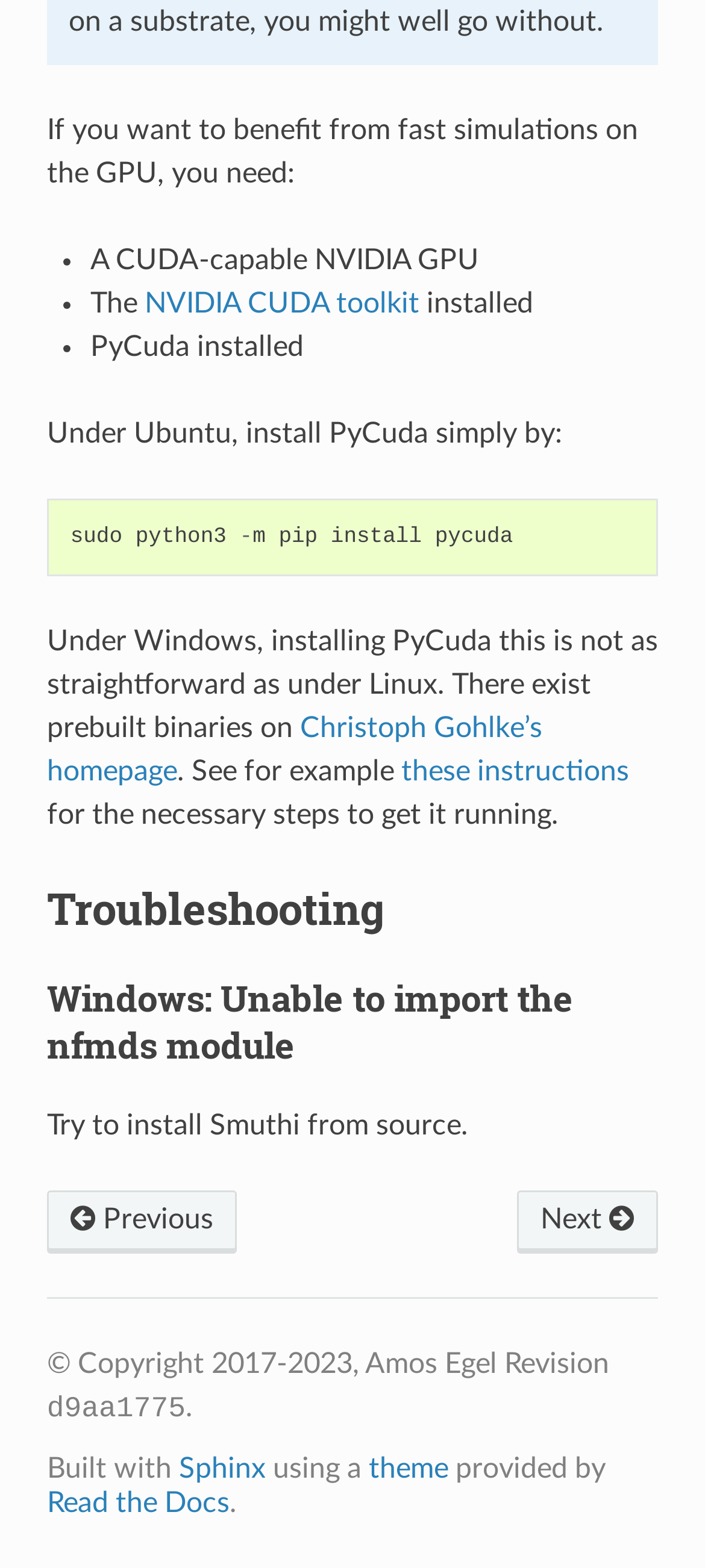Respond to the question below with a single word or phrase: What to do if unable to import the nfmds module in Windows?

Try to install Smuthi from source